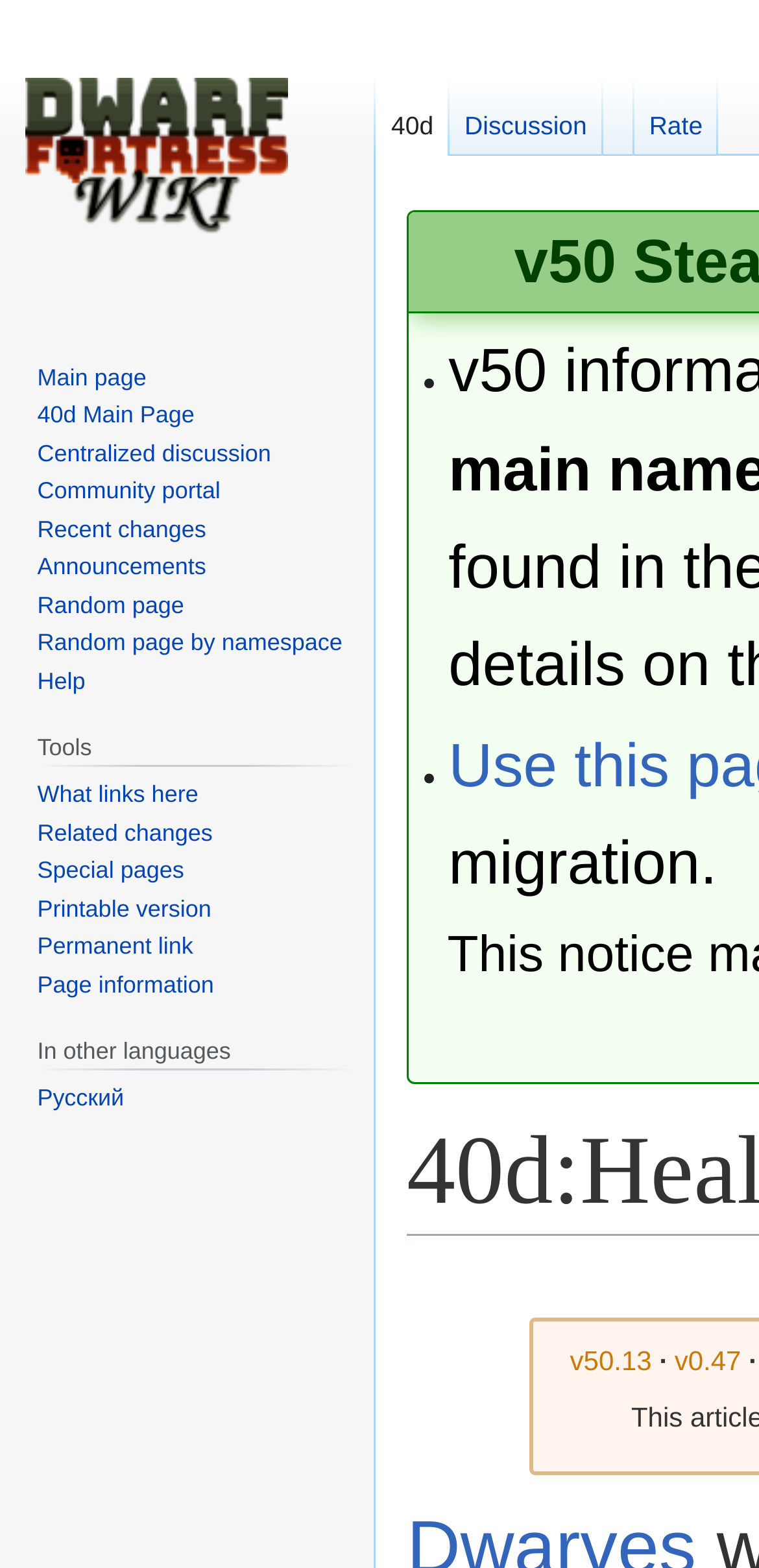Locate the UI element described by Special pages and provide its bounding box coordinates. Use the format (top-left x, top-left y, bottom-right x, bottom-right y) with all values as floating point numbers between 0 and 1.

[0.049, 0.546, 0.243, 0.564]